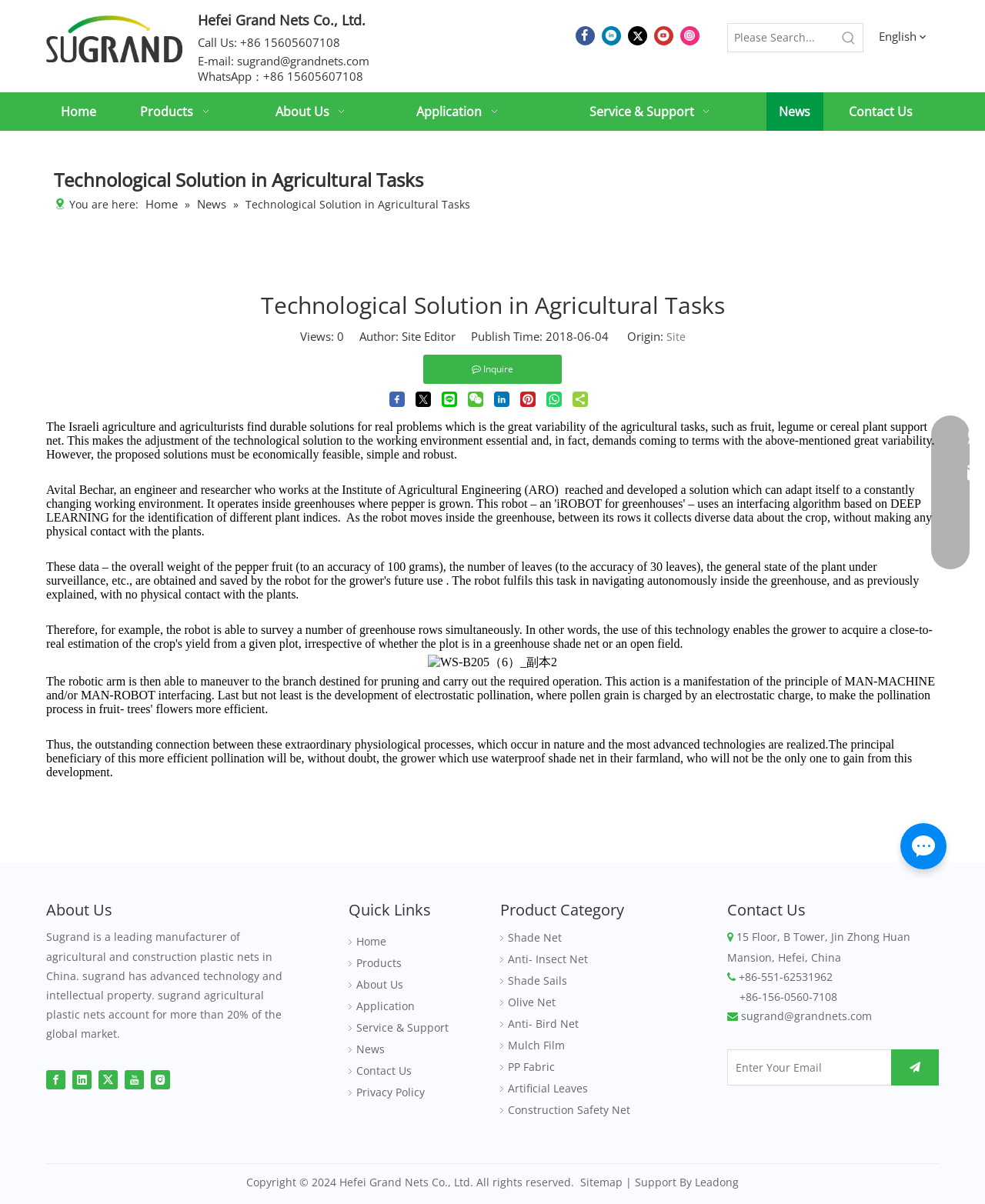Generate a thorough explanation of the webpage's elements.

This webpage is about Hefei Grand Nets Co., Ltd., a manufacturer of agricultural and construction plastic nets in China. At the top left corner, there is a logo of the company with a link to the homepage. Next to it, there is a section with the company's contact information, including phone number, email, and WhatsApp number.

Below the contact information, there are social media links to Facebook, LinkedIn, Twitter, YouTube, and Instagram. On the right side, there is a search bar with a "Hot Keywords" button.

The main content of the webpage is divided into several sections. The first section has a heading "Technological Solution in Agricultural Tasks" and describes the challenges of agricultural tasks and the need for durable solutions. There are also links to related products, such as plant support nets and greenhouse shade nets.

The next section is about the company, Sugrand, which is a leading manufacturer of agricultural and construction plastic nets in China. The section provides a brief overview of the company's technology and market share.

Below the company introduction, there are several sections with links to different parts of the website, including "About Us", "Quick Links", "Product Category", and "Contact Us". The "Product Category" section lists various products offered by the company, such as shade nets, anti-insect nets, and construction safety nets.

At the bottom of the webpage, there are more social media links and a "Contact Us" section with a heading and a brief introduction.